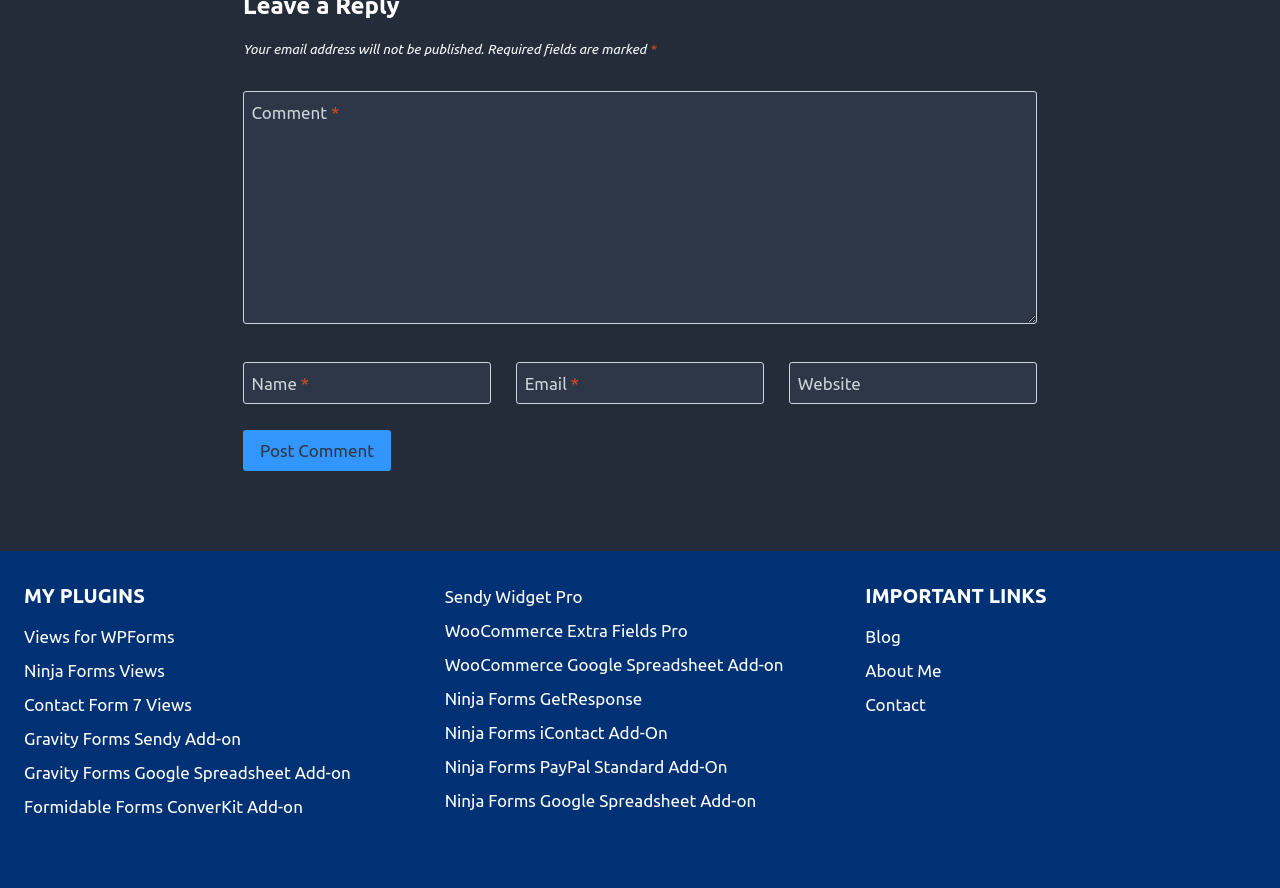What is the label of the first textbox?
Refer to the image and respond with a one-word or short-phrase answer.

Comment *